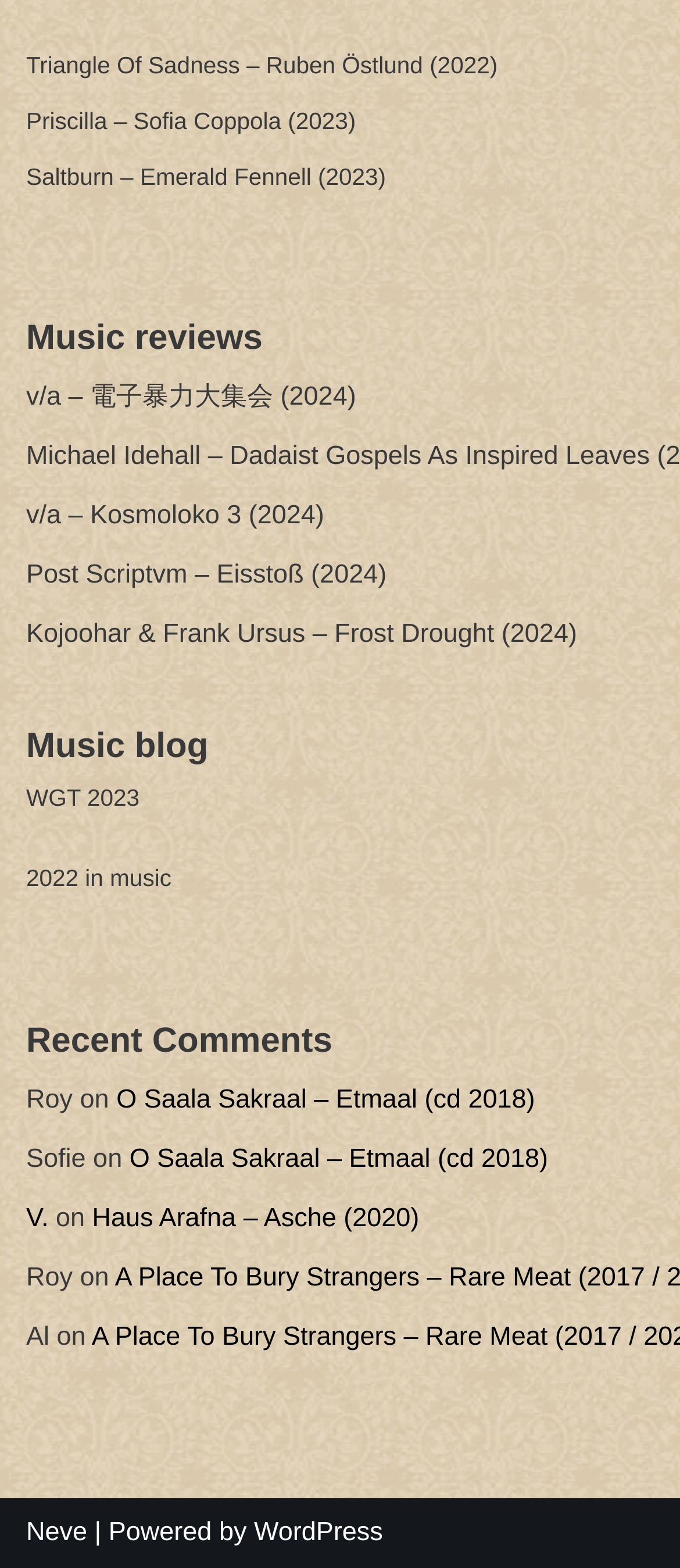How many links are there in the recent comments section?
Analyze the image and deliver a detailed answer to the question.

There are four links in the recent comments section, corresponding to comments from users 'Roy', 'Sofie', 'V.', and 'Al'.